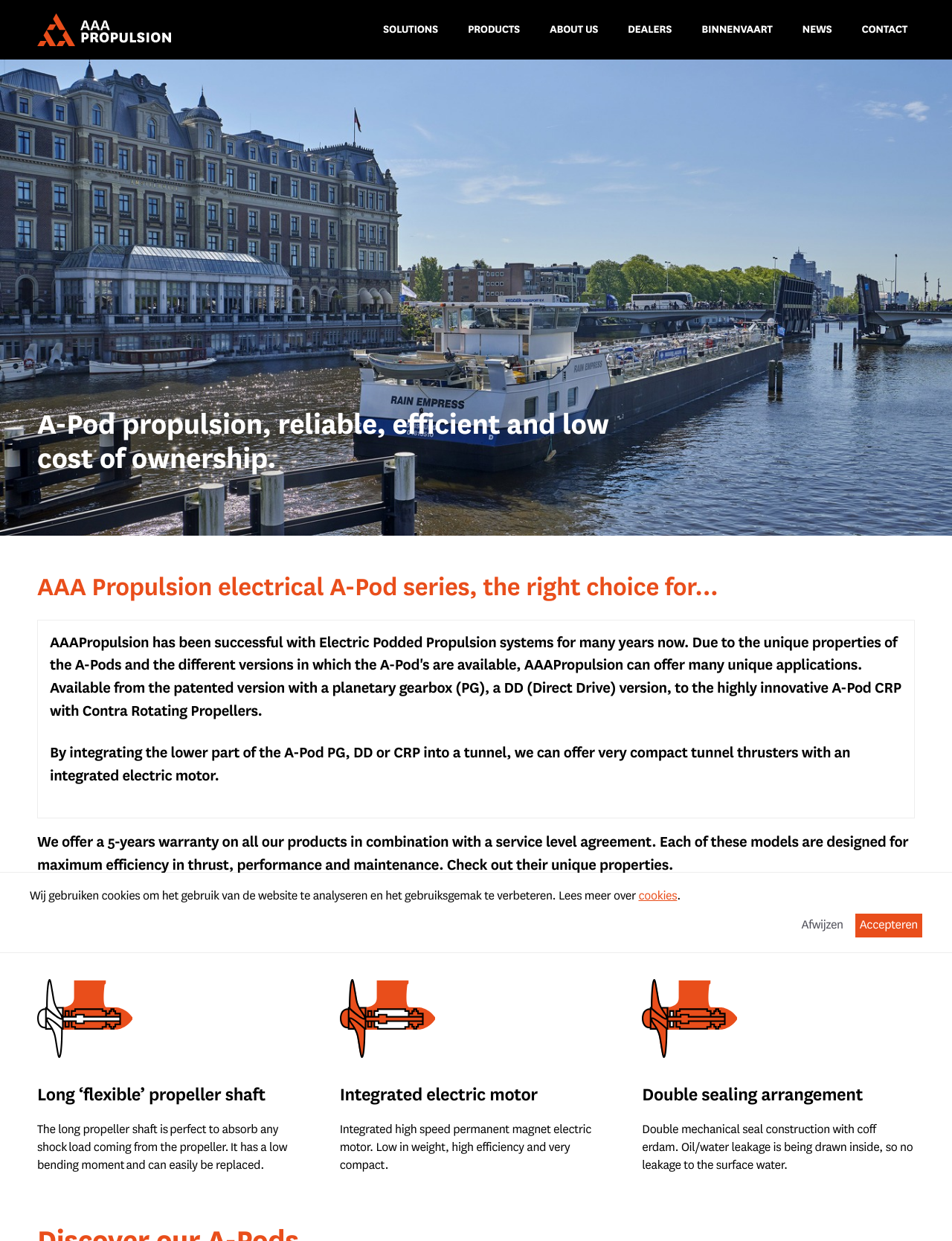What is the benefit of the long propeller shaft?
Based on the image, provide your answer in one word or phrase.

Absorb shock load